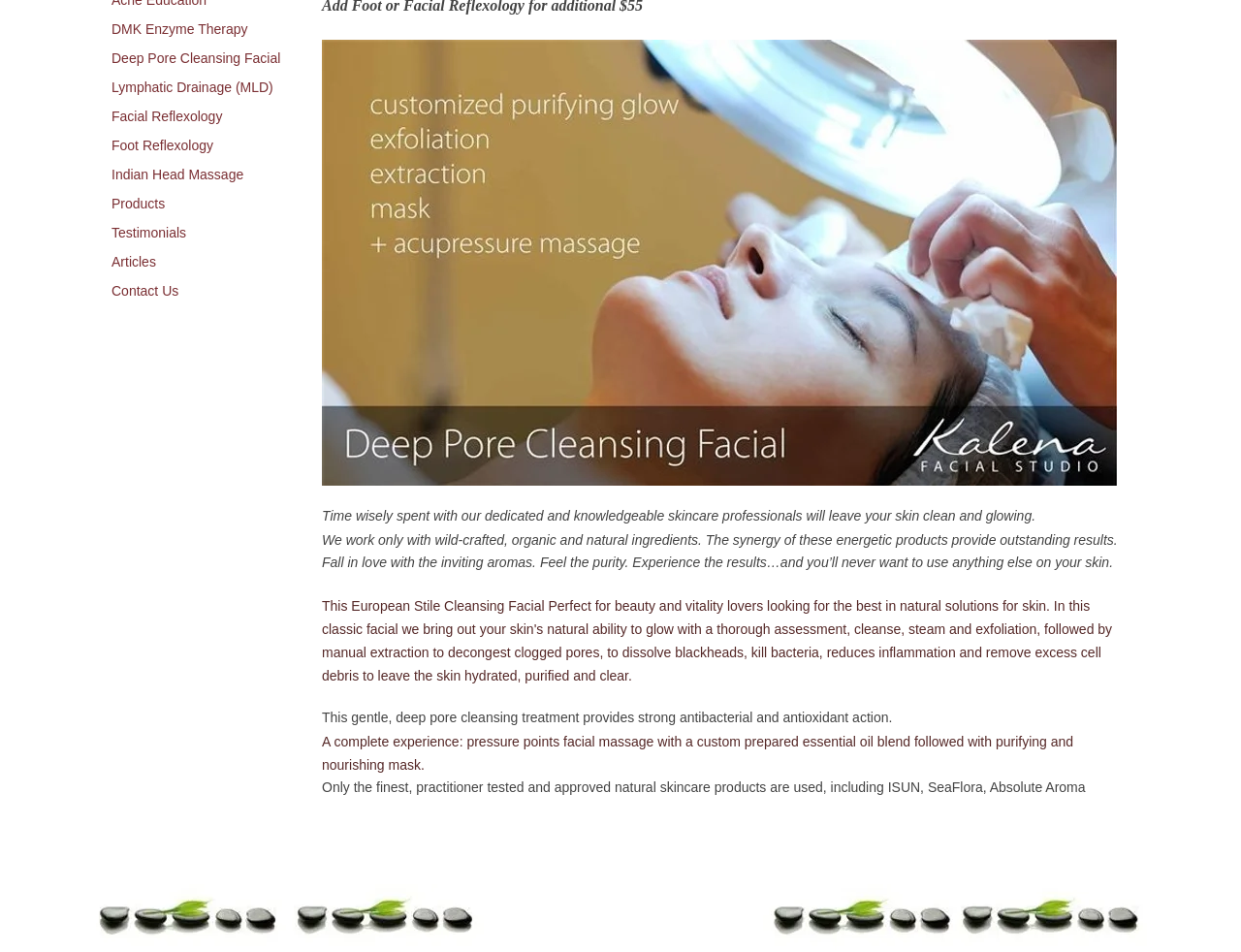Provide the bounding box coordinates of the HTML element described as: "Articles". The bounding box coordinates should be four float numbers between 0 and 1, i.e., [left, top, right, bottom].

[0.082, 0.262, 0.134, 0.289]